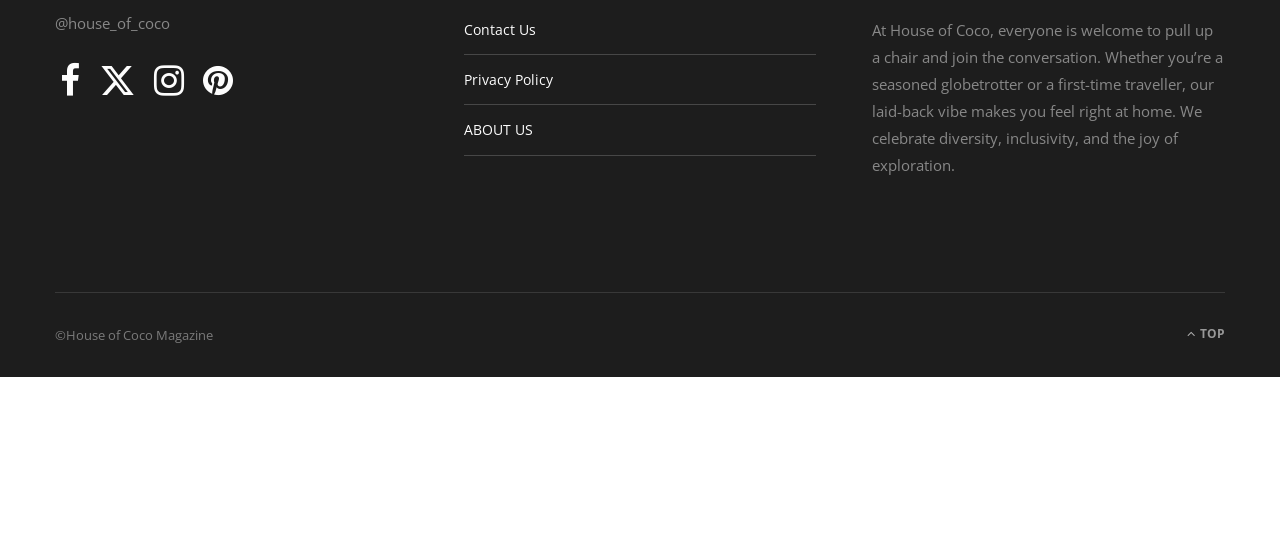Highlight the bounding box coordinates of the region I should click on to meet the following instruction: "Go to the top of the page".

[0.927, 0.903, 0.957, 0.943]